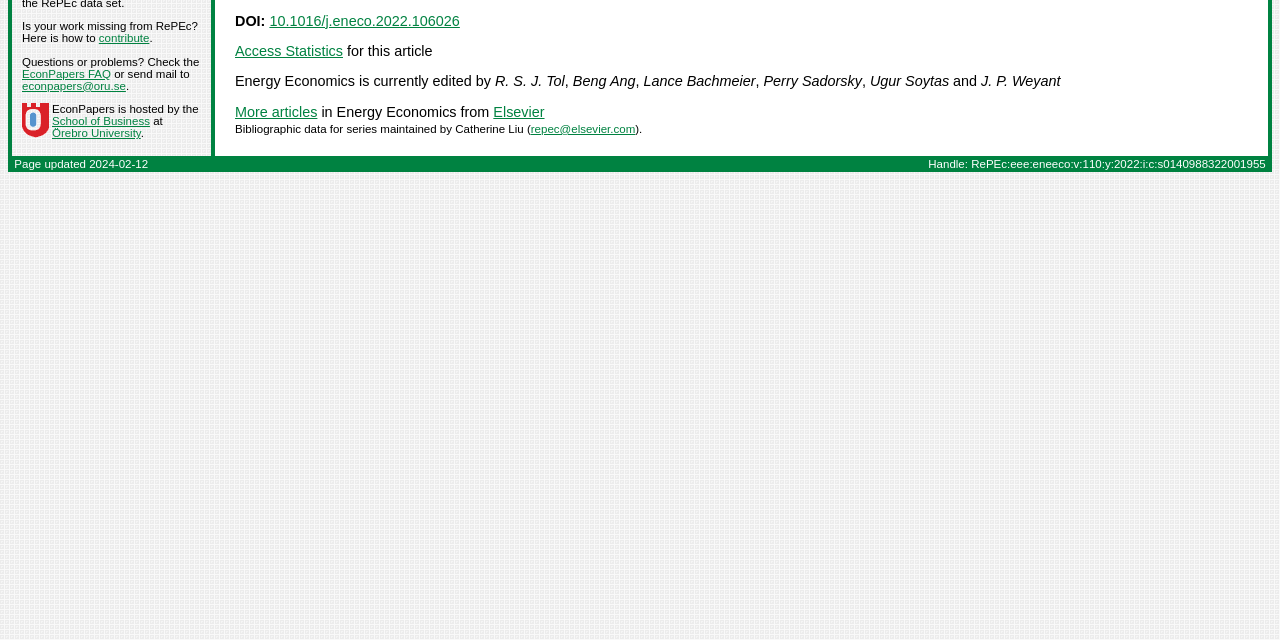Please determine the bounding box of the UI element that matches this description: School of Business. The coordinates should be given as (top-left x, top-left y, bottom-right x, bottom-right y), with all values between 0 and 1.

[0.041, 0.18, 0.117, 0.199]